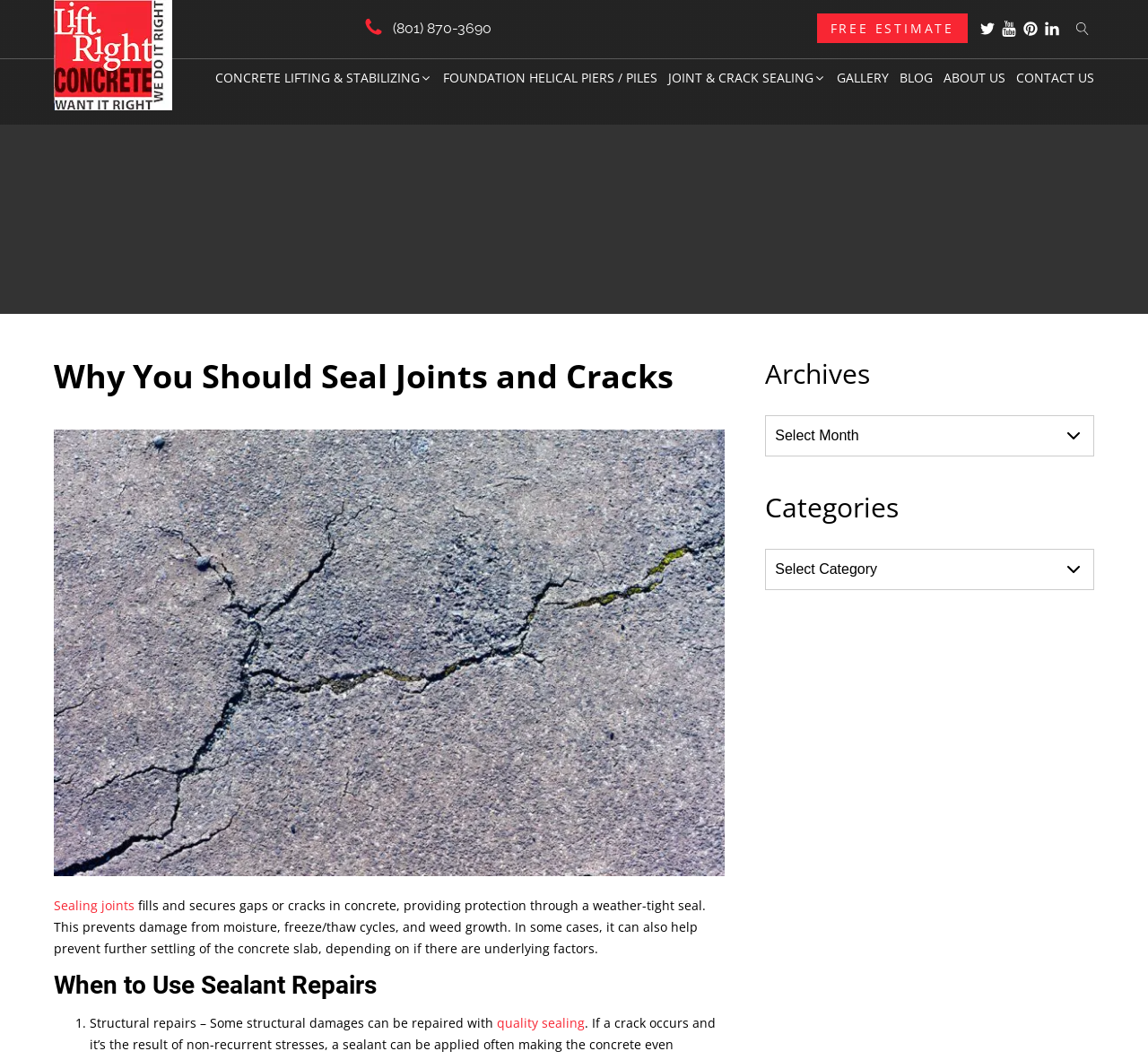How many links are in the navigation menu?
Using the image, give a concise answer in the form of a single word or short phrase.

7